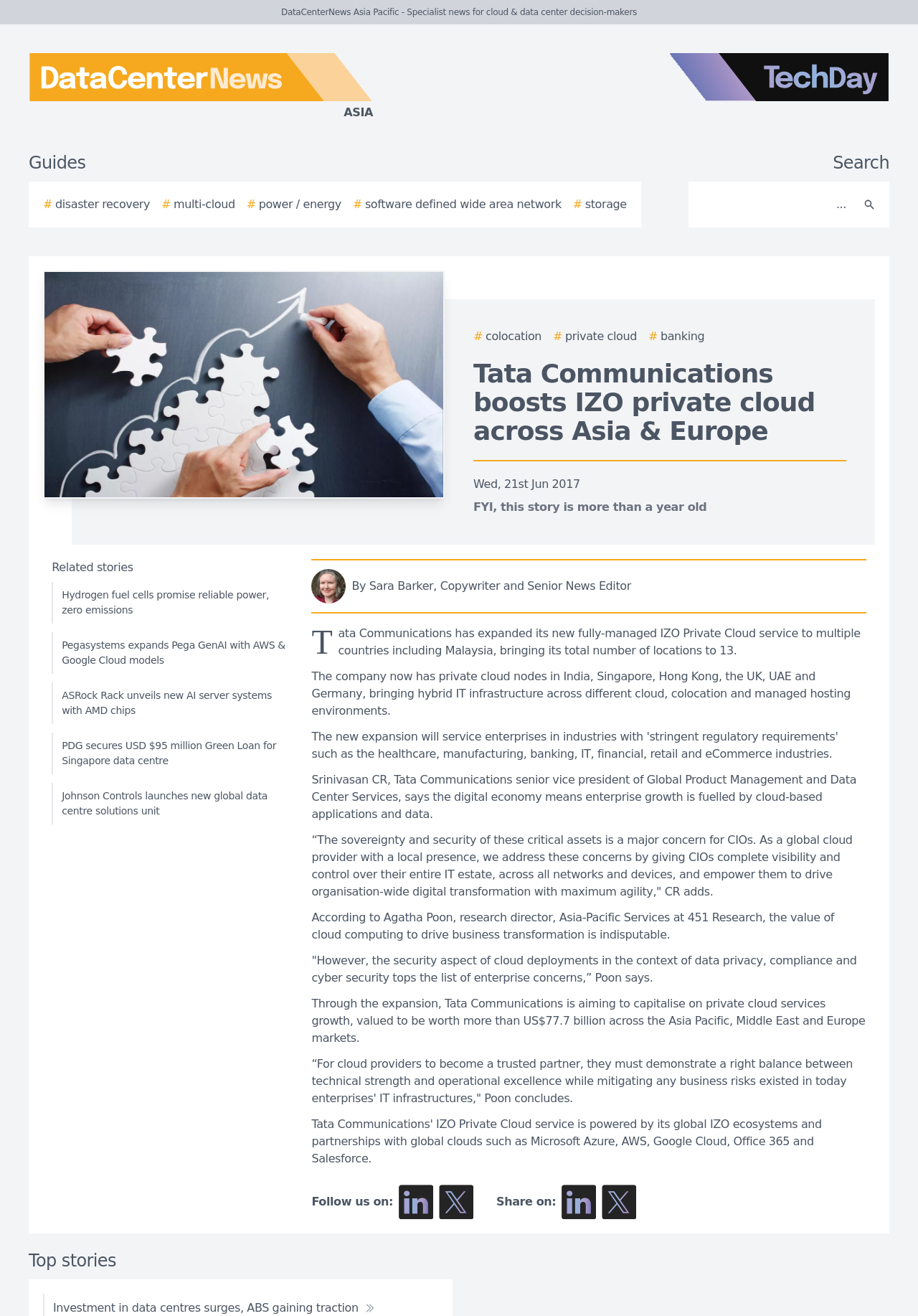Generate the text of the webpage's primary heading.

Tata Communications boosts IZO private cloud across Asia & Europe